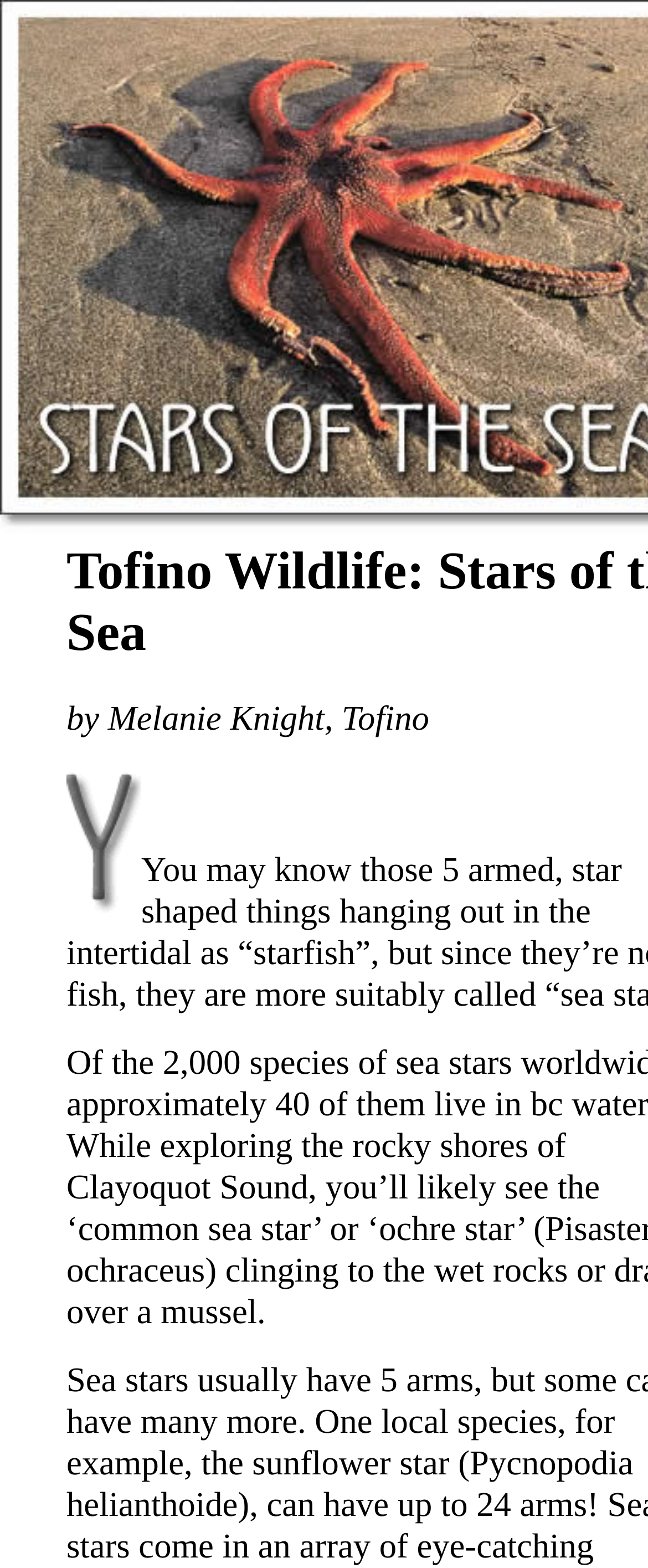Generate the text content of the main heading of the webpage.

Tofino Wildlife: Stars of the Sea